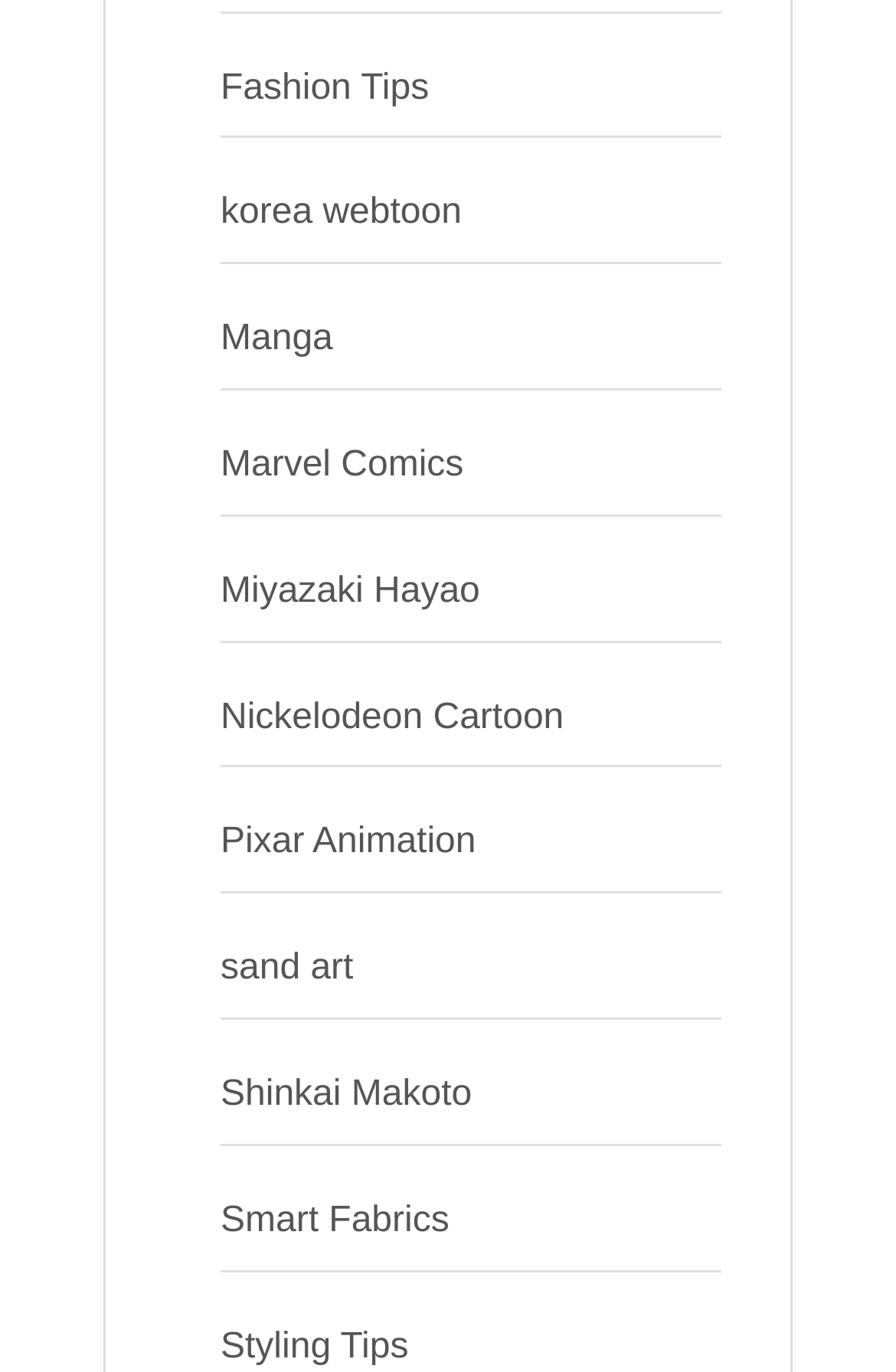Find the bounding box coordinates of the area to click in order to follow the instruction: "Learn about Miyazaki Hayao".

[0.246, 0.417, 0.536, 0.445]